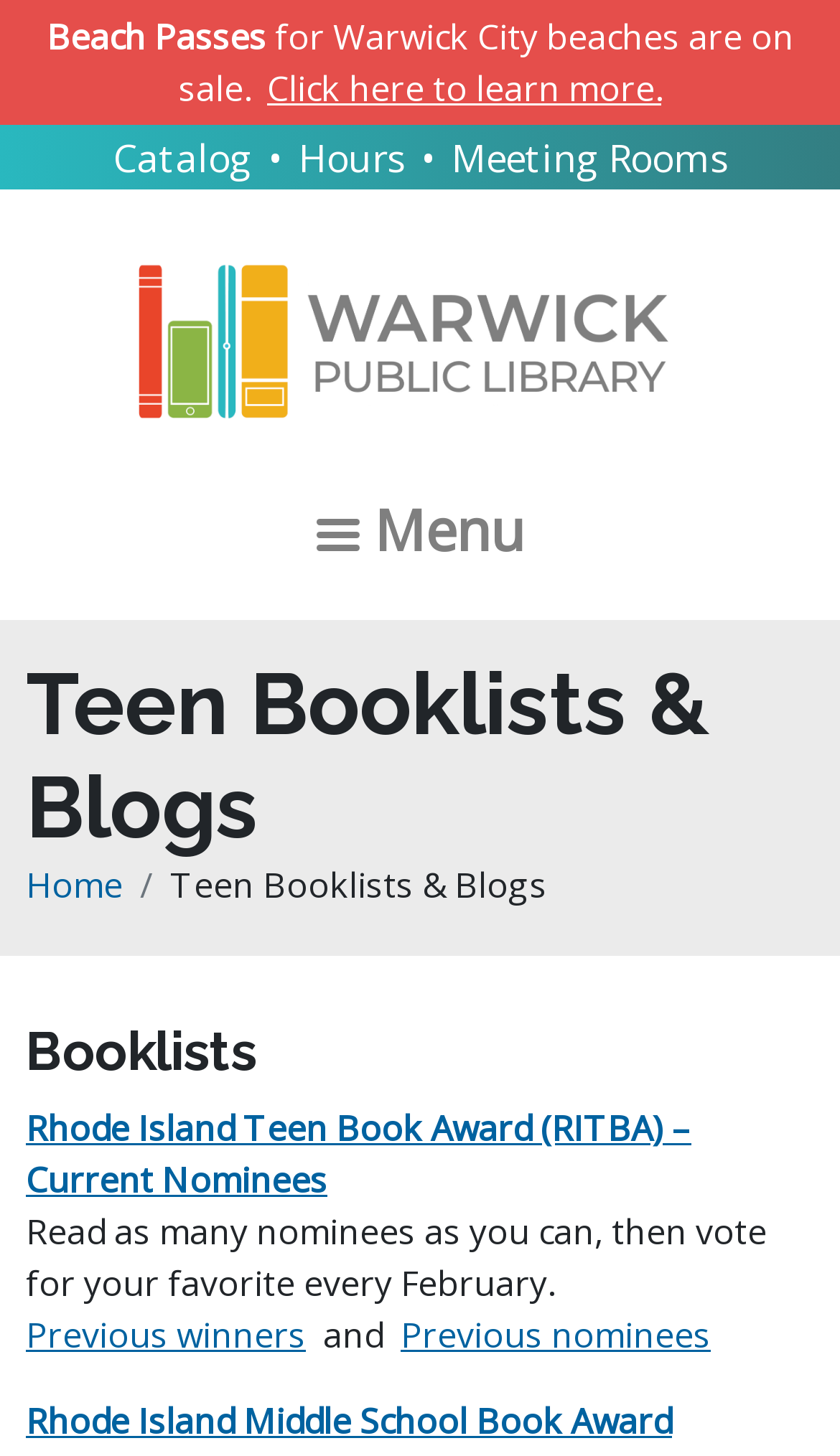Determine the bounding box for the UI element as described: "Submit your review". The coordinates should be represented as four float numbers between 0 and 1, formatted as [left, top, right, bottom].

None